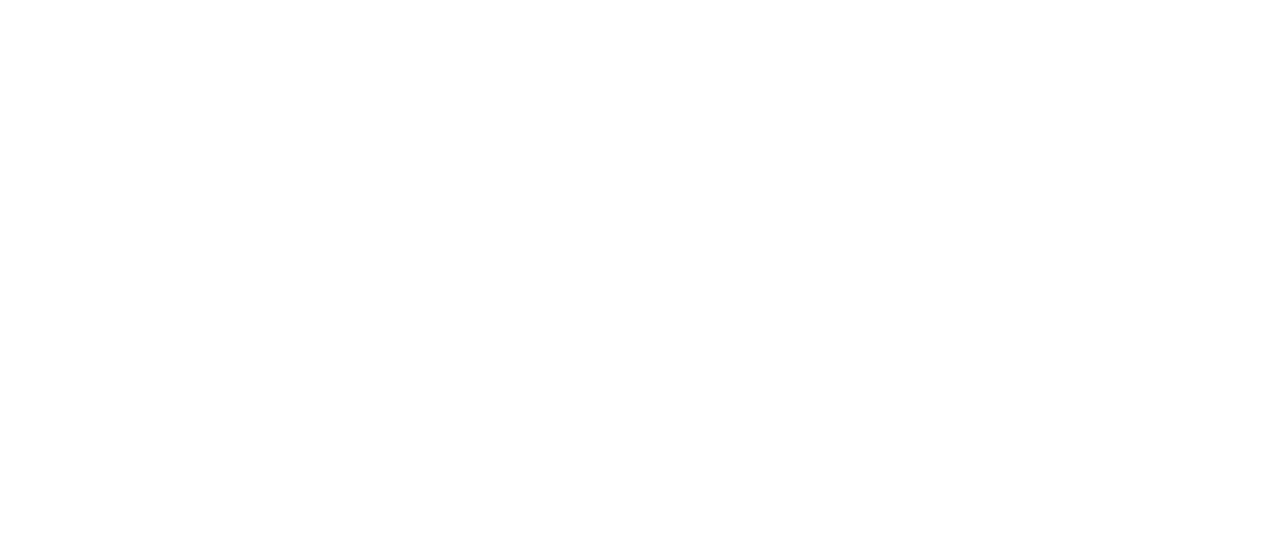Can you pinpoint the bounding box coordinates for the clickable element required for this instruction: "Get a copy"? The coordinates should be four float numbers between 0 and 1, i.e., [left, top, right, bottom].

[0.437, 0.492, 0.507, 0.528]